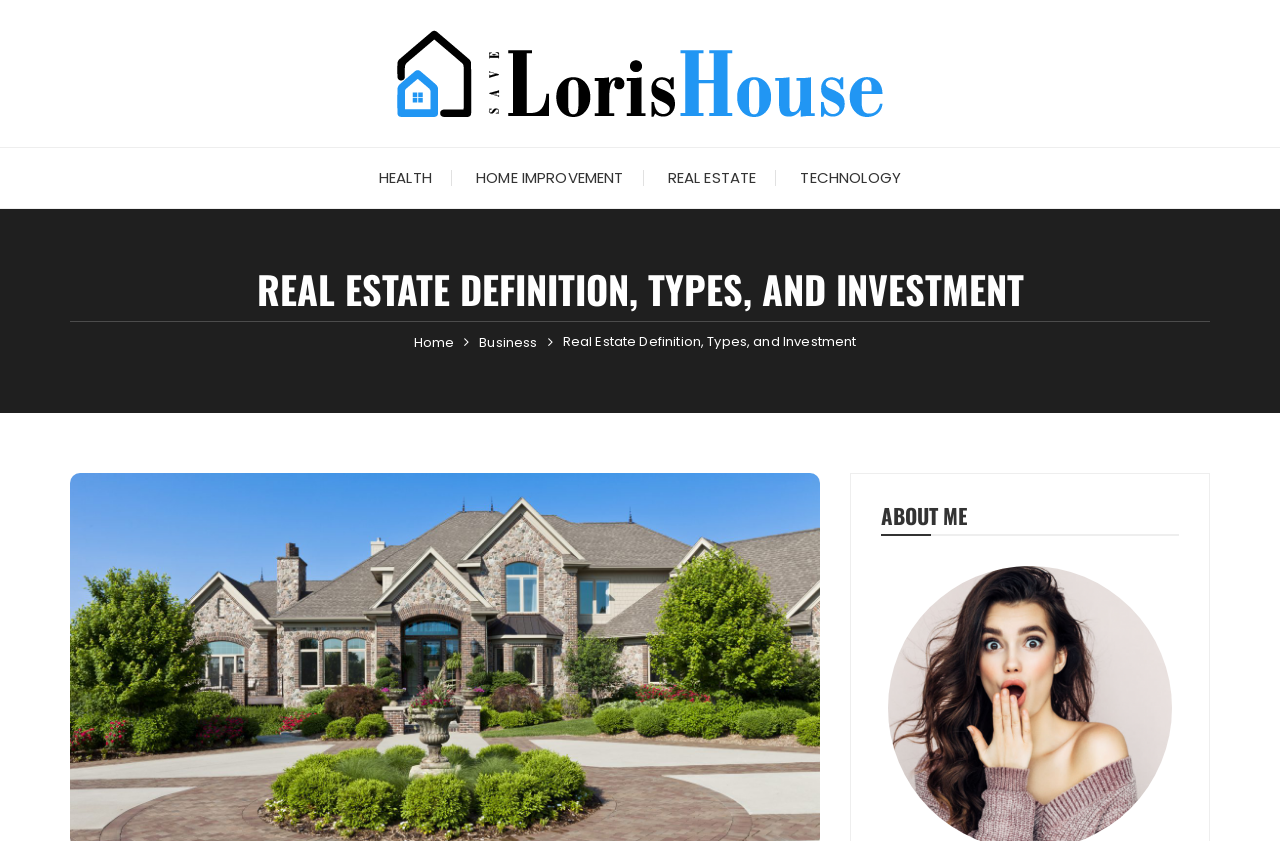What are the main categories on this website?
Using the image, provide a detailed and thorough answer to the question.

By examining the links on the webpage, I found four main categories: HEALTH, HOME IMPROVEMENT, REAL ESTATE, and TECHNOLOGY, which are likely the primary topics covered by the website.